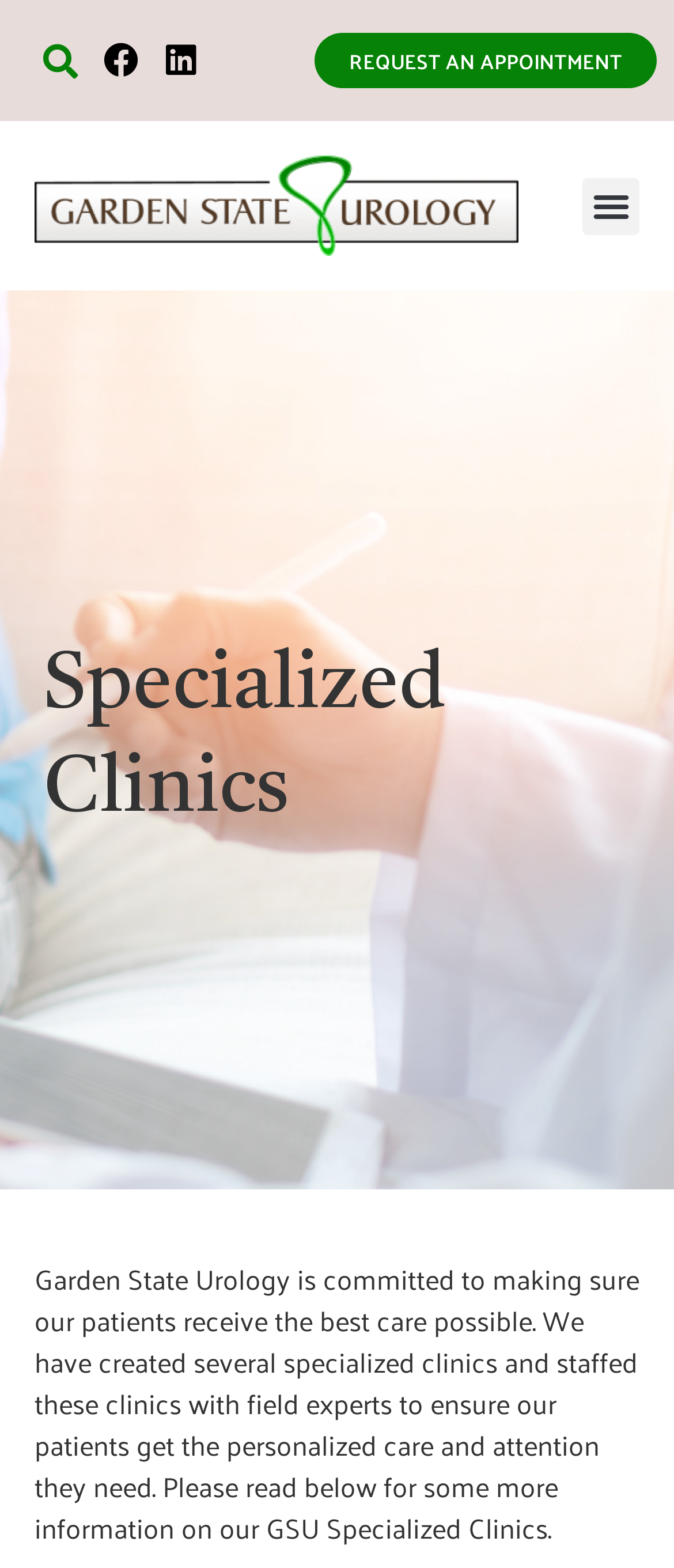What is the purpose of this website?
Please answer the question as detailed as possible.

Based on the content of the webpage, it appears that the website is for a urology clinic, Garden State Urology, which offers various services related to prostate care and men's health. The presence of a 'REQUEST AN APPOINTMENT' link and a description of their specialized clinics suggests that the website is intended for patients to learn about and schedule appointments for urology services.